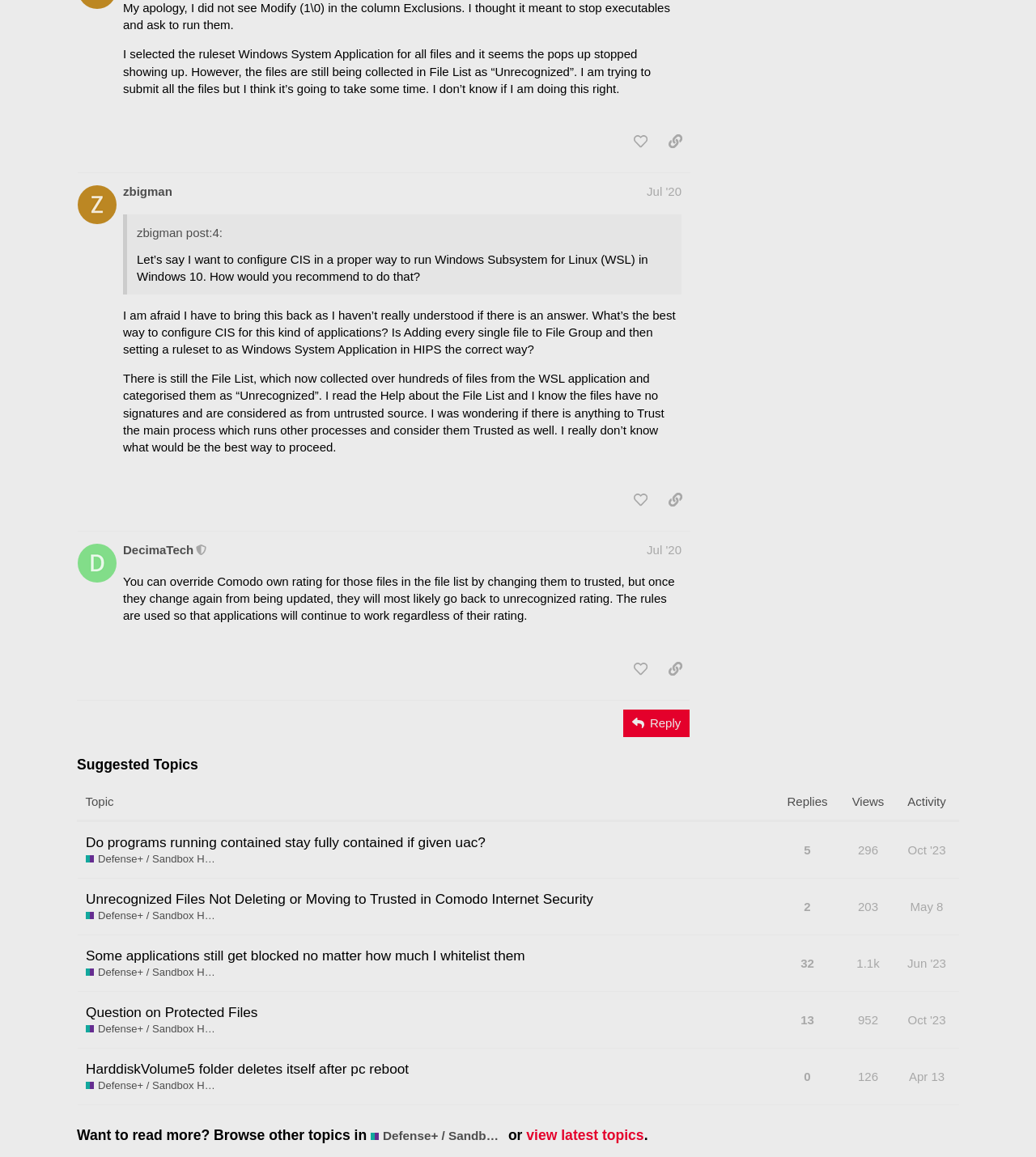Determine the bounding box coordinates of the region I should click to achieve the following instruction: "like this post". Ensure the bounding box coordinates are four float numbers between 0 and 1, i.e., [left, top, right, bottom].

[0.604, 0.567, 0.633, 0.591]